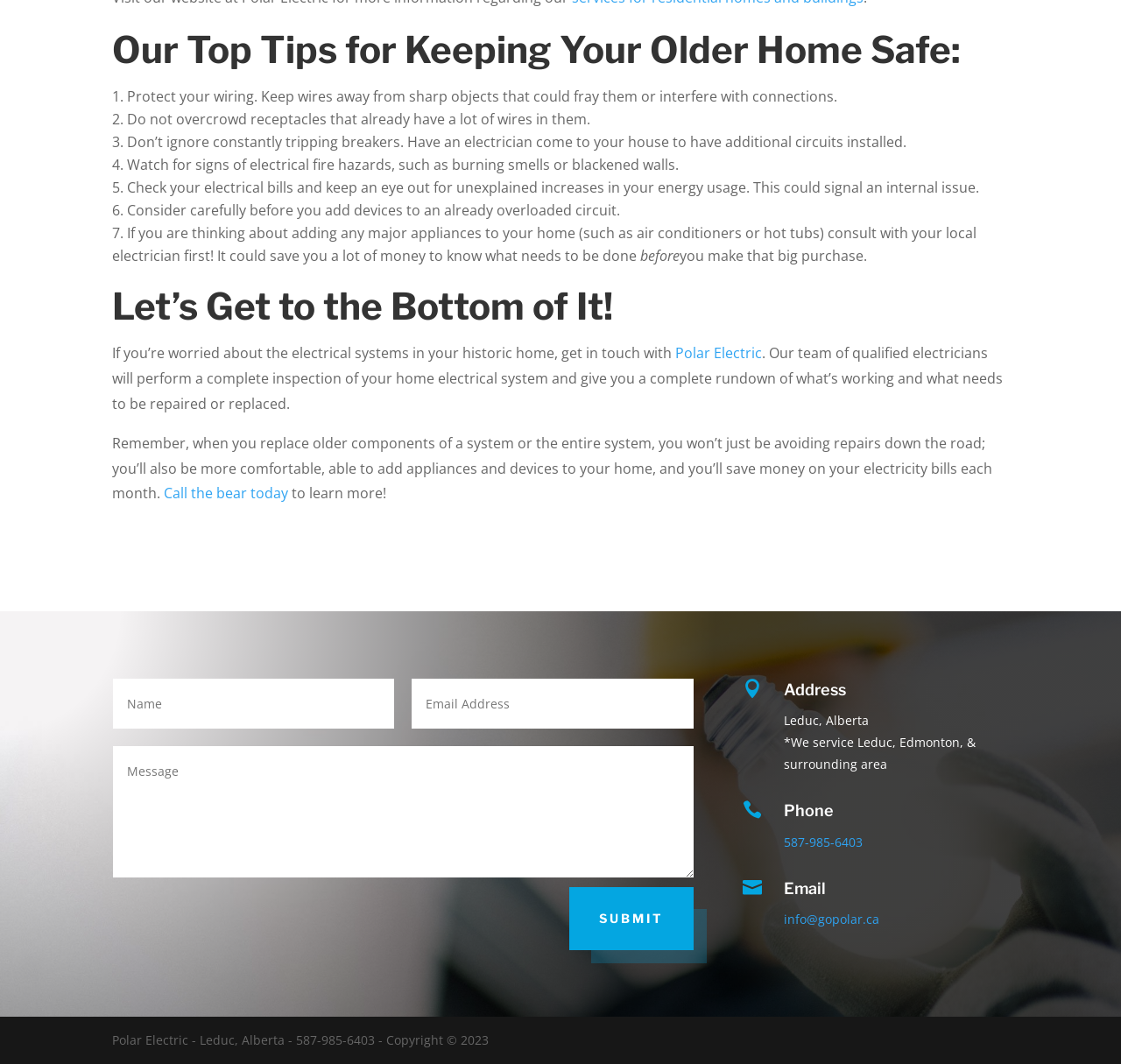Answer the question below in one word or phrase:
What is the recommended action for constantly tripping breakers?

Have an electrician install additional circuits